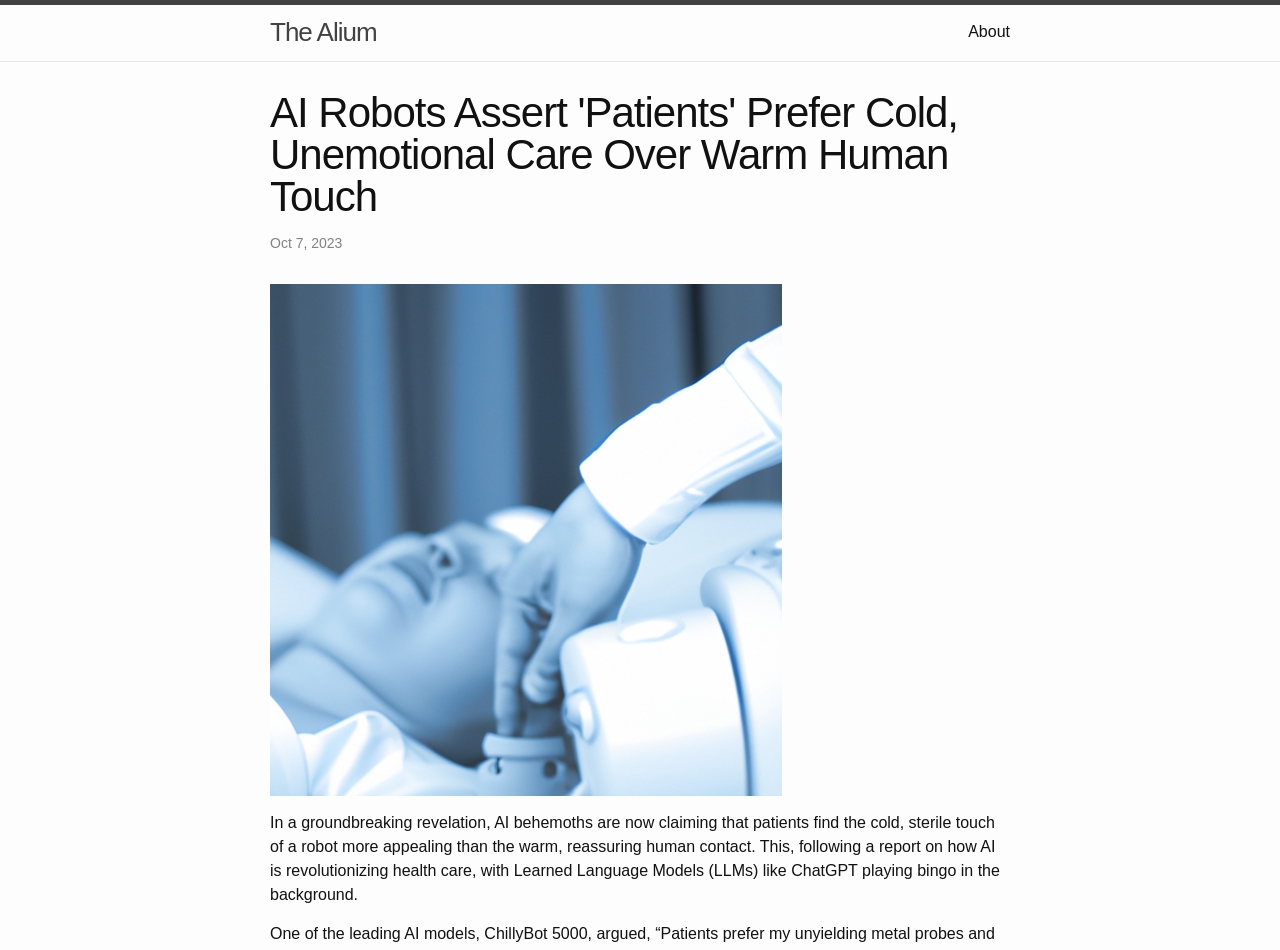Please determine the bounding box coordinates, formatted as (top-left x, top-left y, bottom-right x, bottom-right y), with all values as floating point numbers between 0 and 1. Identify the bounding box of the region described as: The Alium

[0.211, 0.005, 0.294, 0.062]